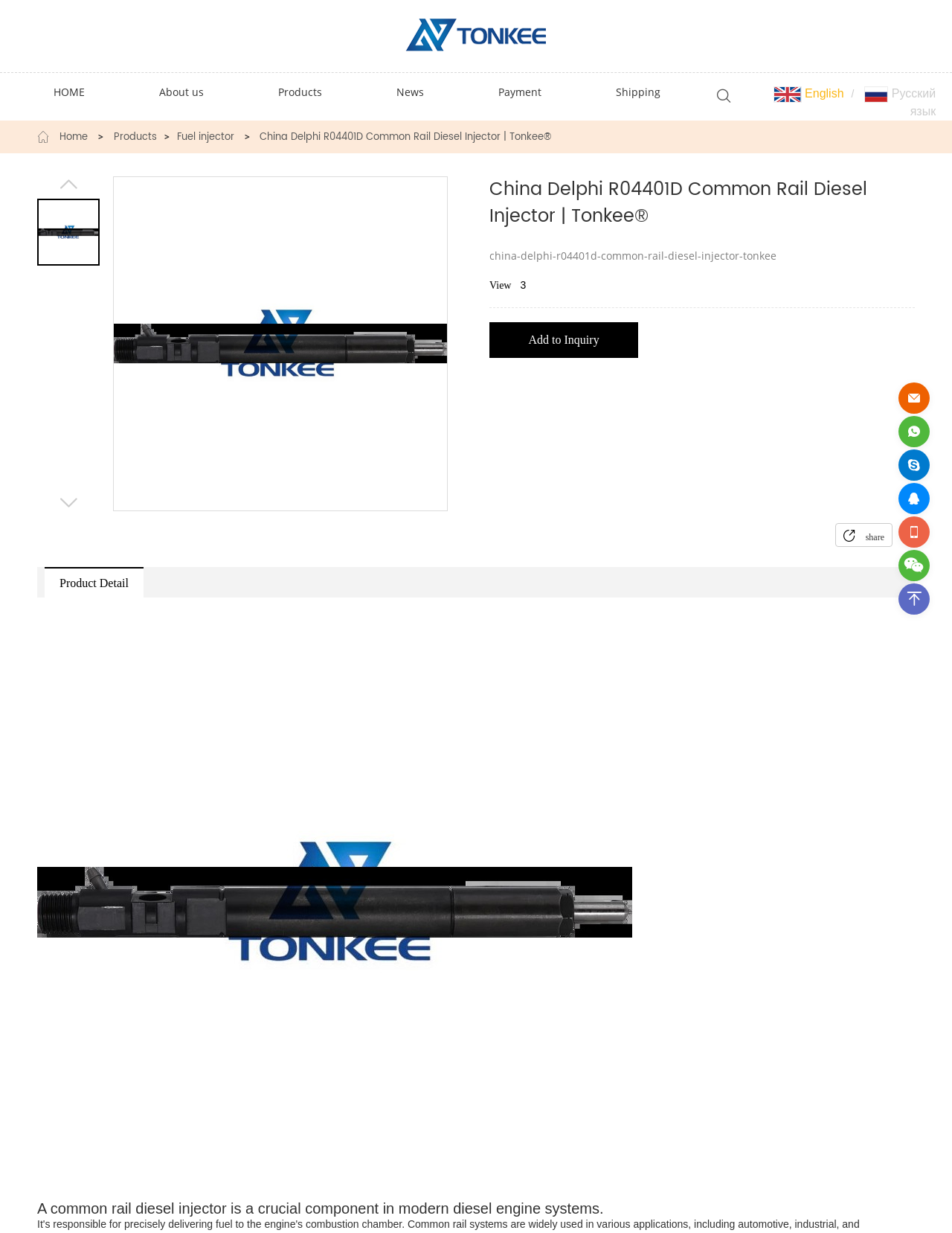Elaborate on the information and visuals displayed on the webpage.

The webpage is about a product, specifically the China Delphi R04401D Common Rail Diesel Injector from Tonkee. At the top, there is a logo image of Tonkee, followed by a horizontal separator line. Below the separator, there is a navigation menu with links to different sections of the website, including Home, About us, Products, News, Payment, Shipping, and Contact Us. To the right of the navigation menu, there are links to switch the language to English or Русский язык (Russian).

Below the navigation menu, there is a breadcrumb trail with links to Home, Products, and Fuel injector, indicating the current product category. The product title, "China Delphi R04401D Common Rail Diesel Injector | Tonkee®", is displayed prominently, along with three images of the product.

To the right of the product title, there is a heading with the same text, followed by a static text with the product code "china-delphi-r04401d-common-rail-diesel-injector-tonkee". Below the heading, there are buttons to view the product and add it to an inquiry.

Further down the page, there is a section with the title "Product Detail", which contains a detailed description of the product. The description starts with a heading that explains the importance of a common rail diesel injector in modern diesel engine systems.